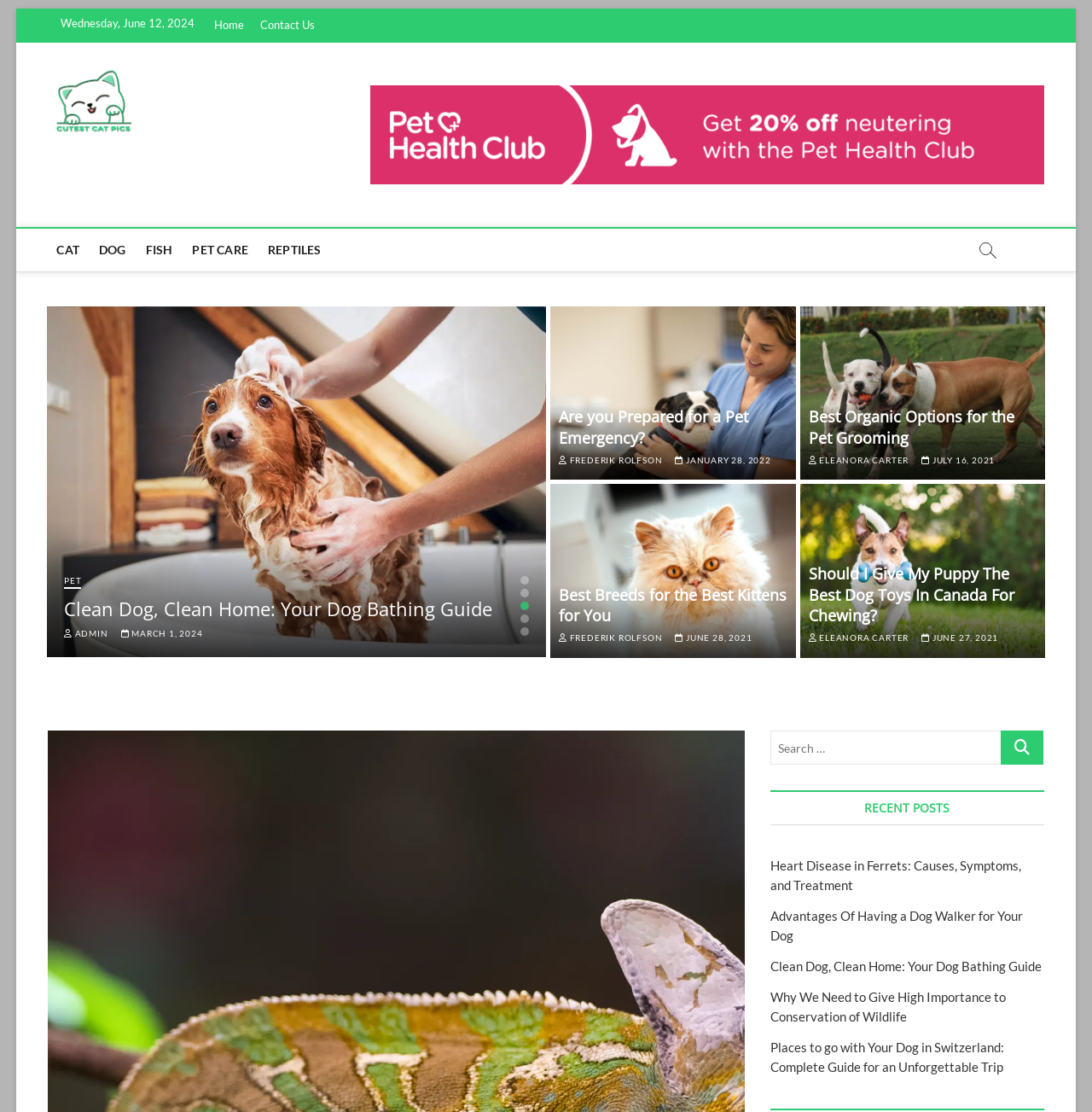What is the date of the current webpage?
Look at the screenshot and give a one-word or phrase answer.

Wednesday, June 12, 2024